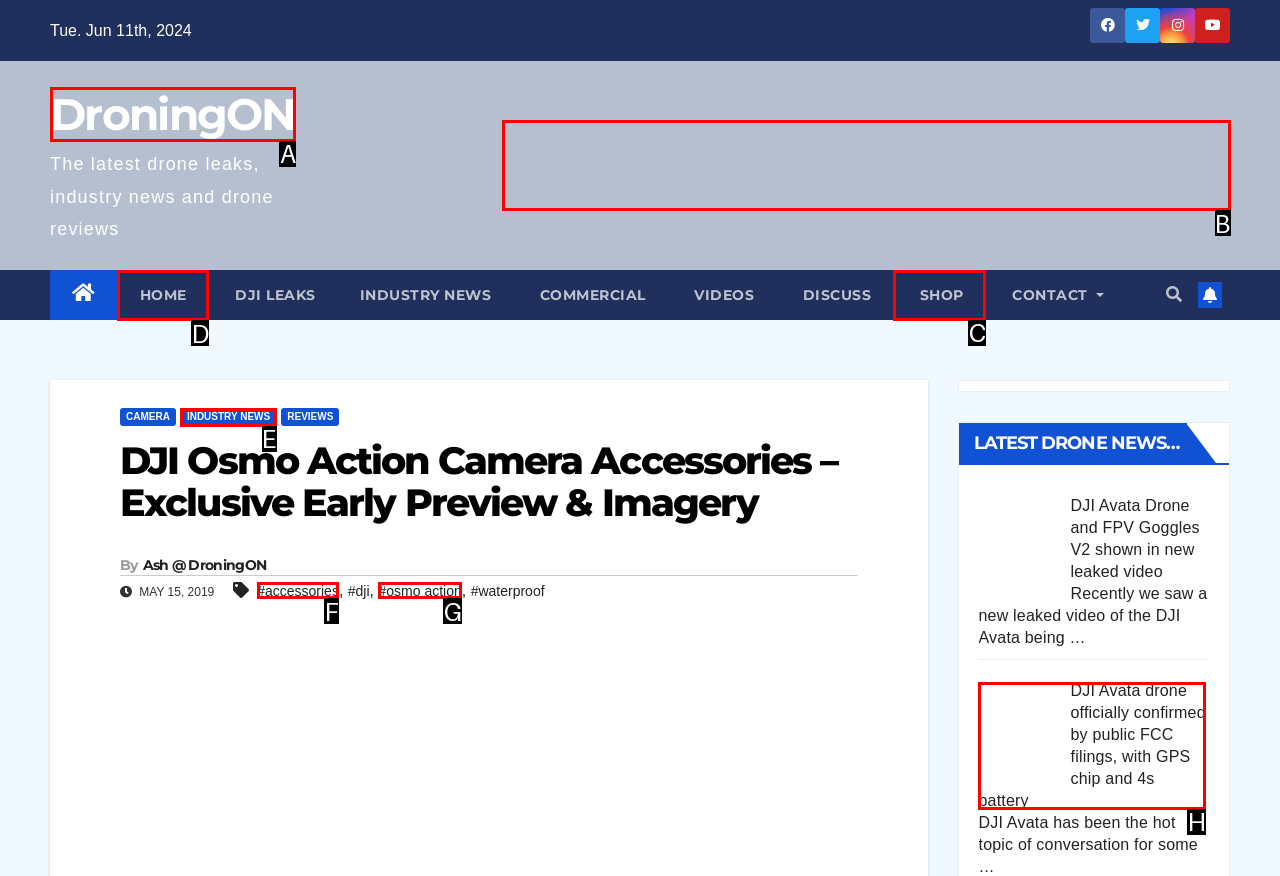Determine the letter of the UI element that you need to click to perform the task: Go to the HOME page.
Provide your answer with the appropriate option's letter.

D